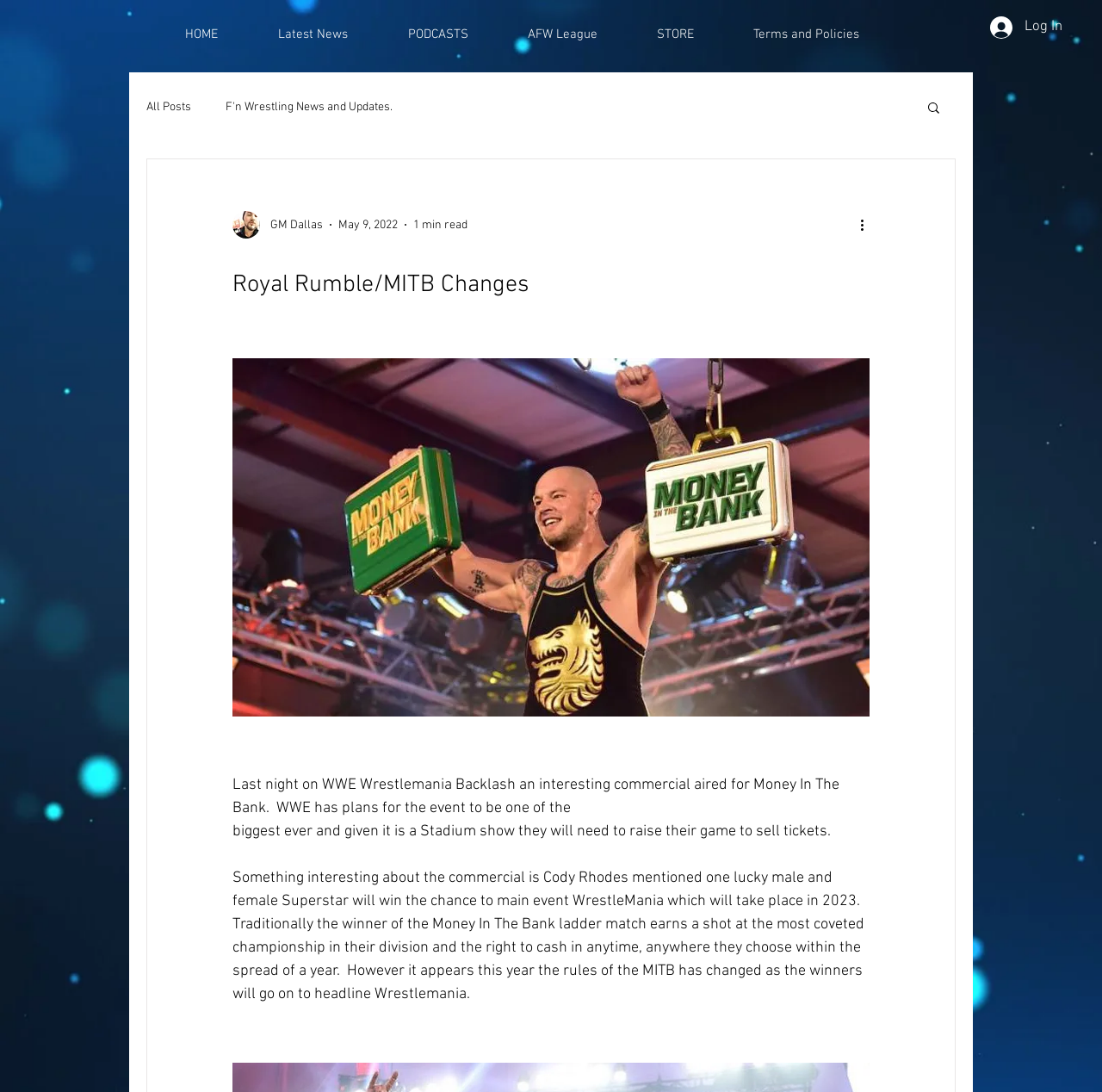How many links are in the navigation menu?
Look at the screenshot and provide an in-depth answer.

I counted the number of link elements under the navigation element 'Site' and found 7 links: 'HOME', 'Latest News', 'PODCASTS', 'AFW League', 'STORE', and 'Terms and Policies'.